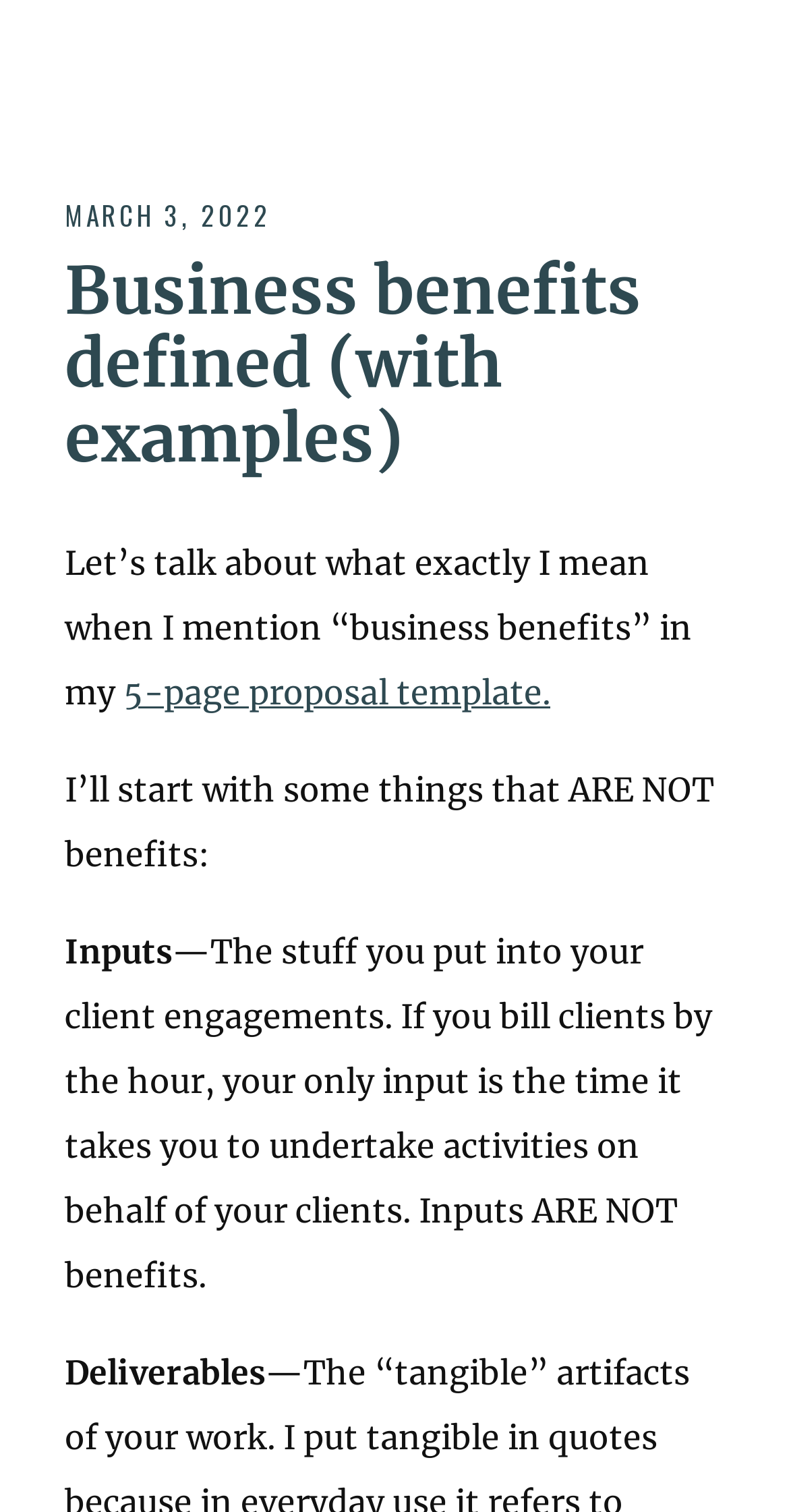Use a single word or phrase to answer the question: 
What is the date mentioned on the webpage?

MARCH 3, 2022